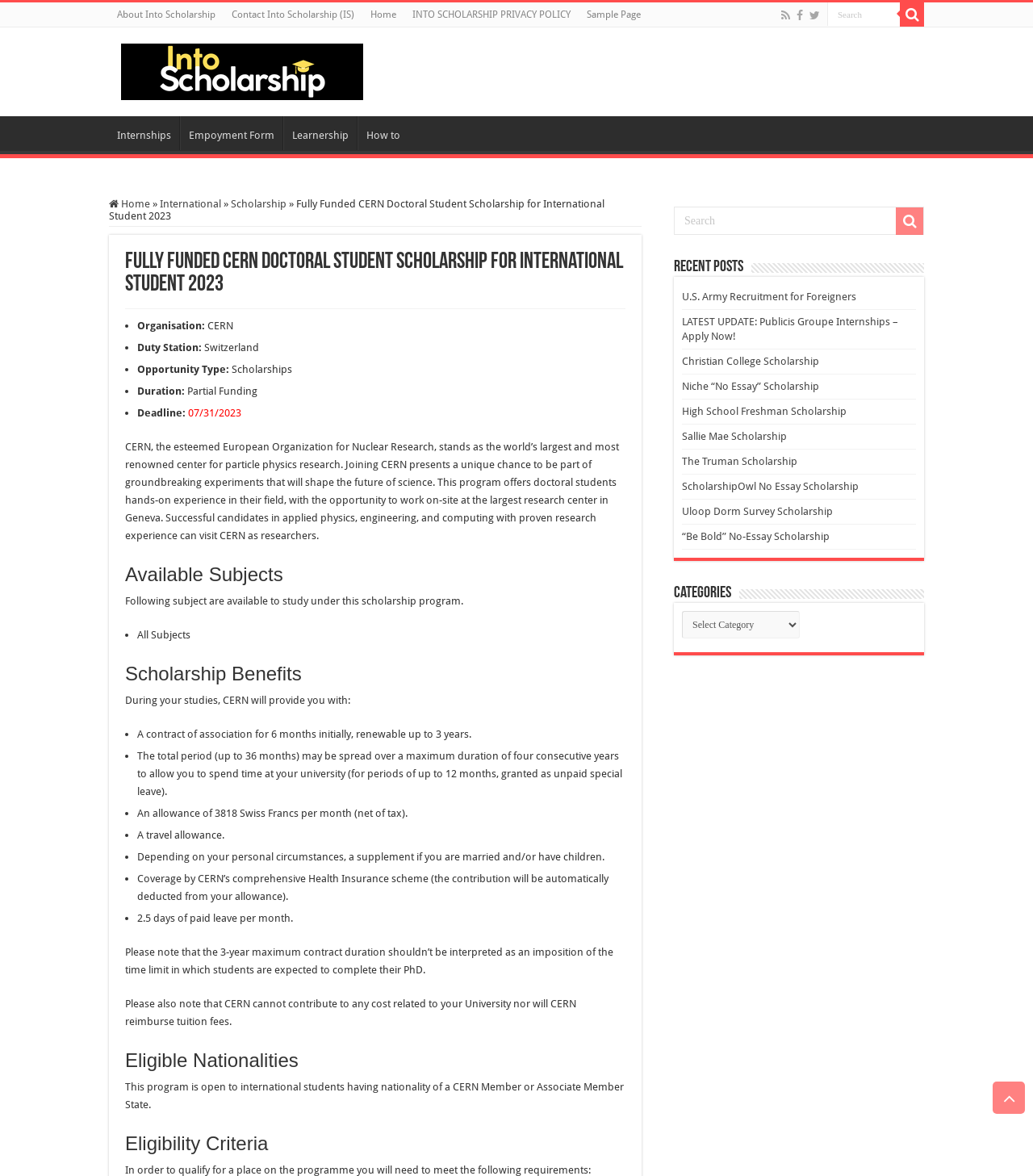Please identify the webpage's heading and generate its text content.

Fully Funded CERN Doctoral Student Scholarship for International Student 2023